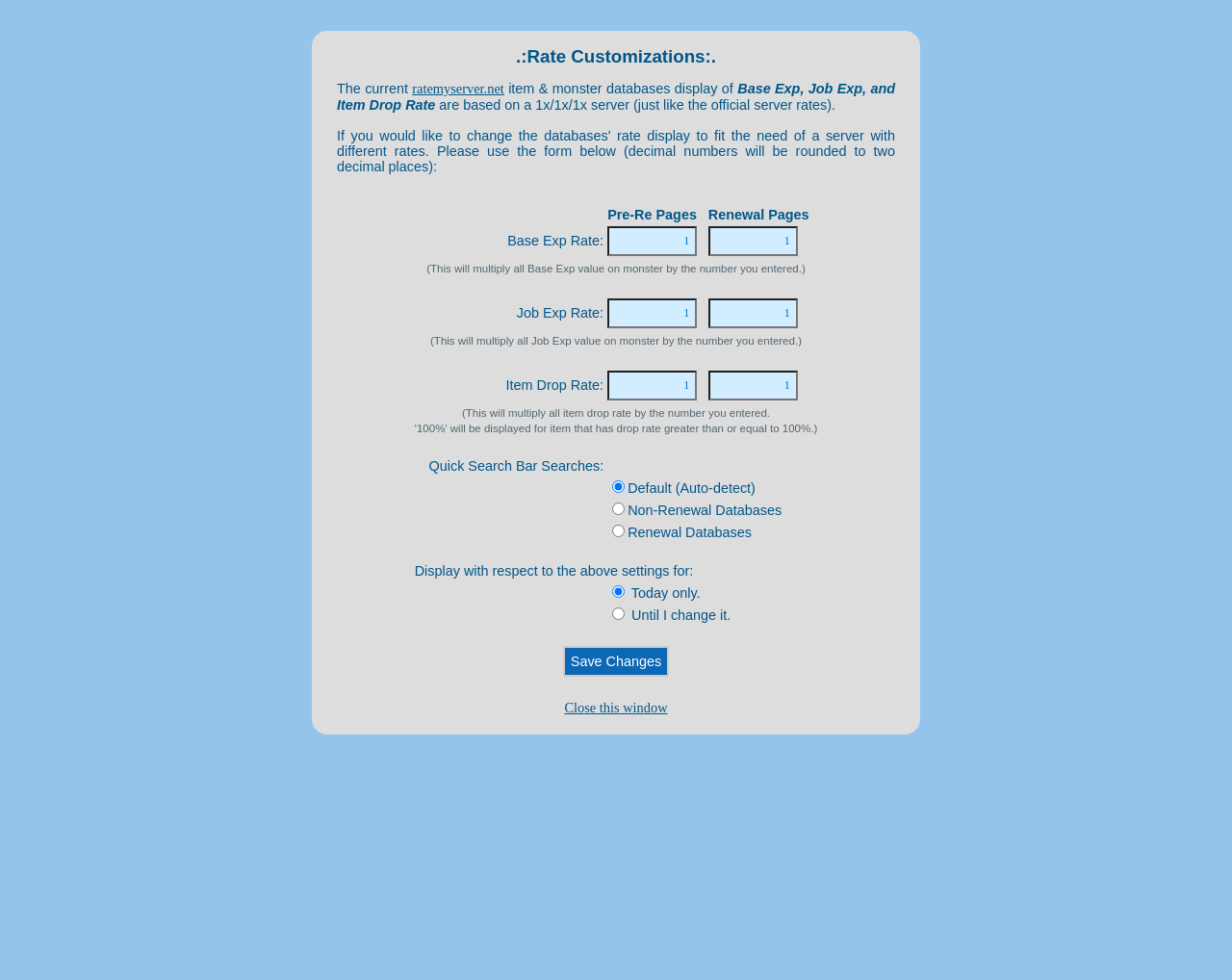Determine the bounding box coordinates of the target area to click to execute the following instruction: "Enter Job Exp Rate."

[0.493, 0.304, 0.566, 0.335]